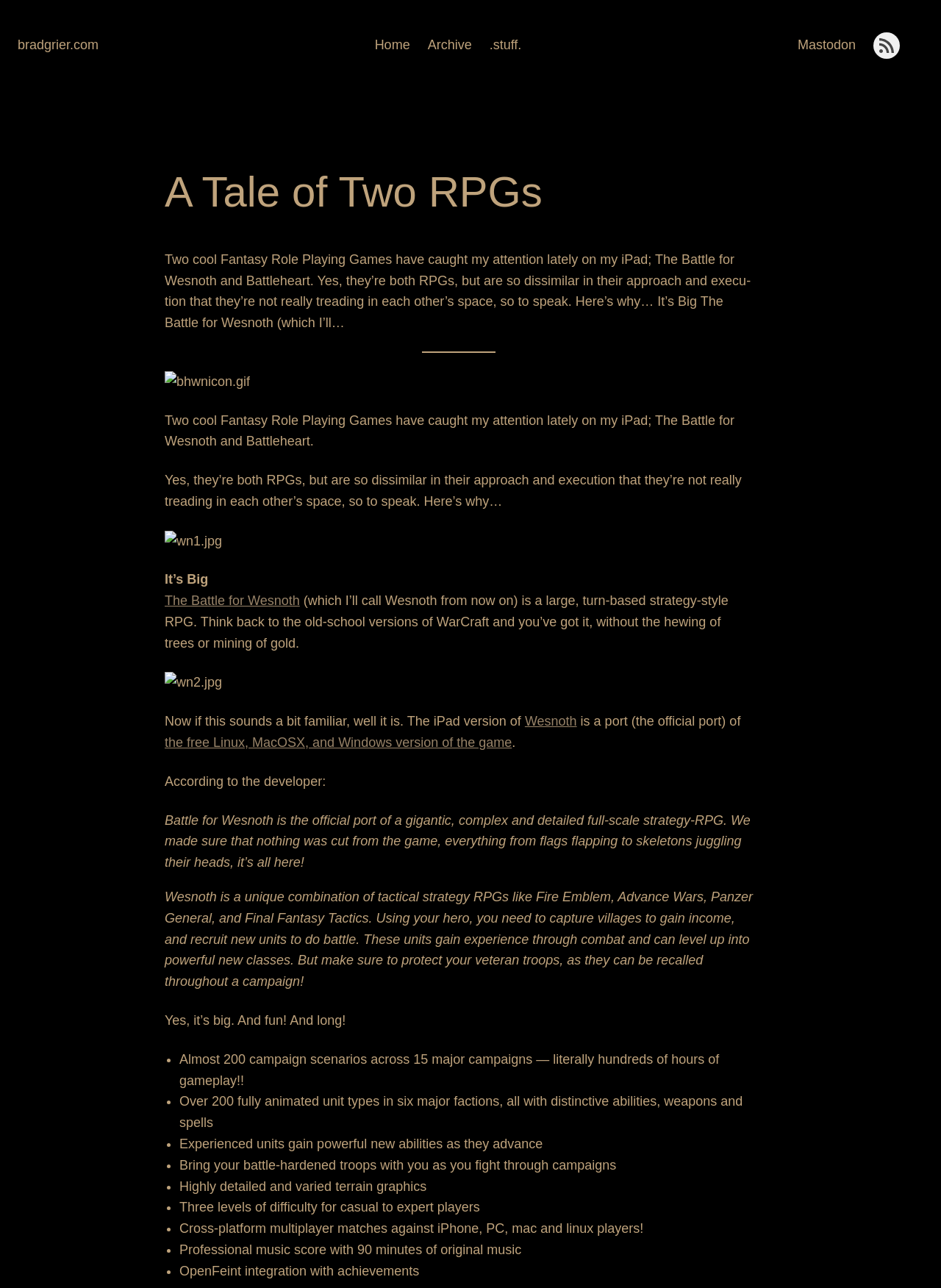Extract the main heading from the webpage content.

A Tale of Two RPGs